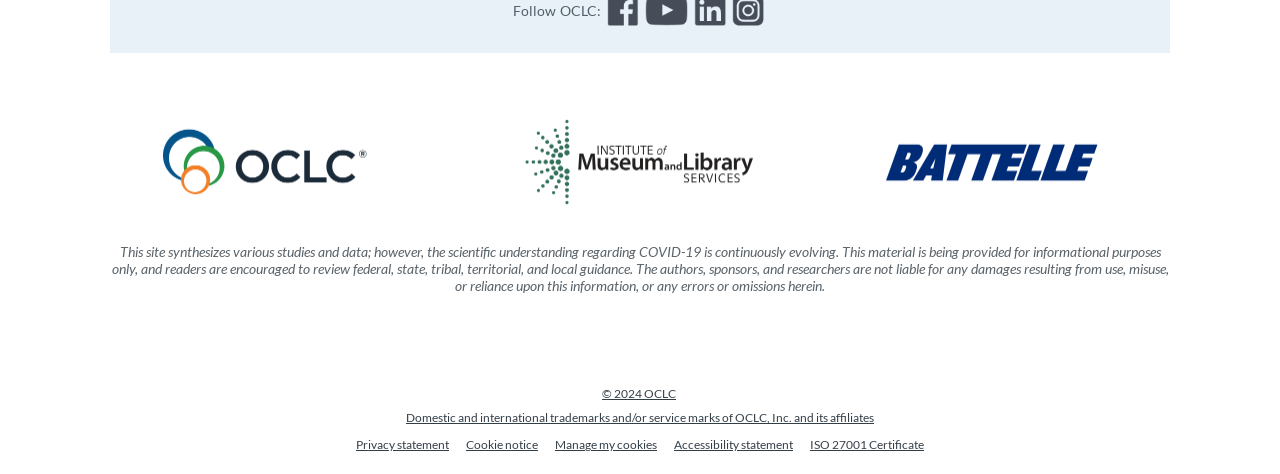Can you specify the bounding box coordinates for the region that should be clicked to fulfill this instruction: "Check the accessibility statement".

[0.527, 0.922, 0.62, 0.954]